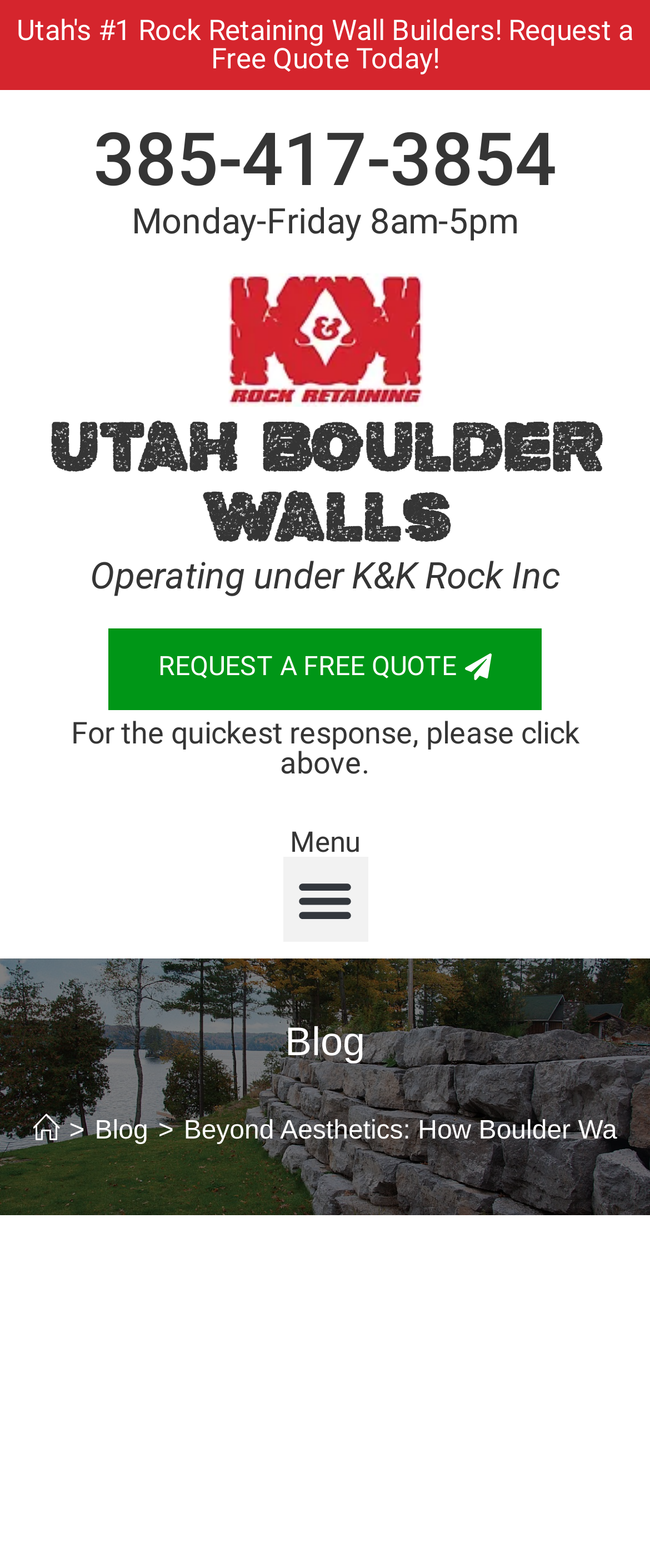Provide a single word or phrase answer to the question: 
How can I request a free quote?

Click the 'REQUEST A FREE QUOTE' link